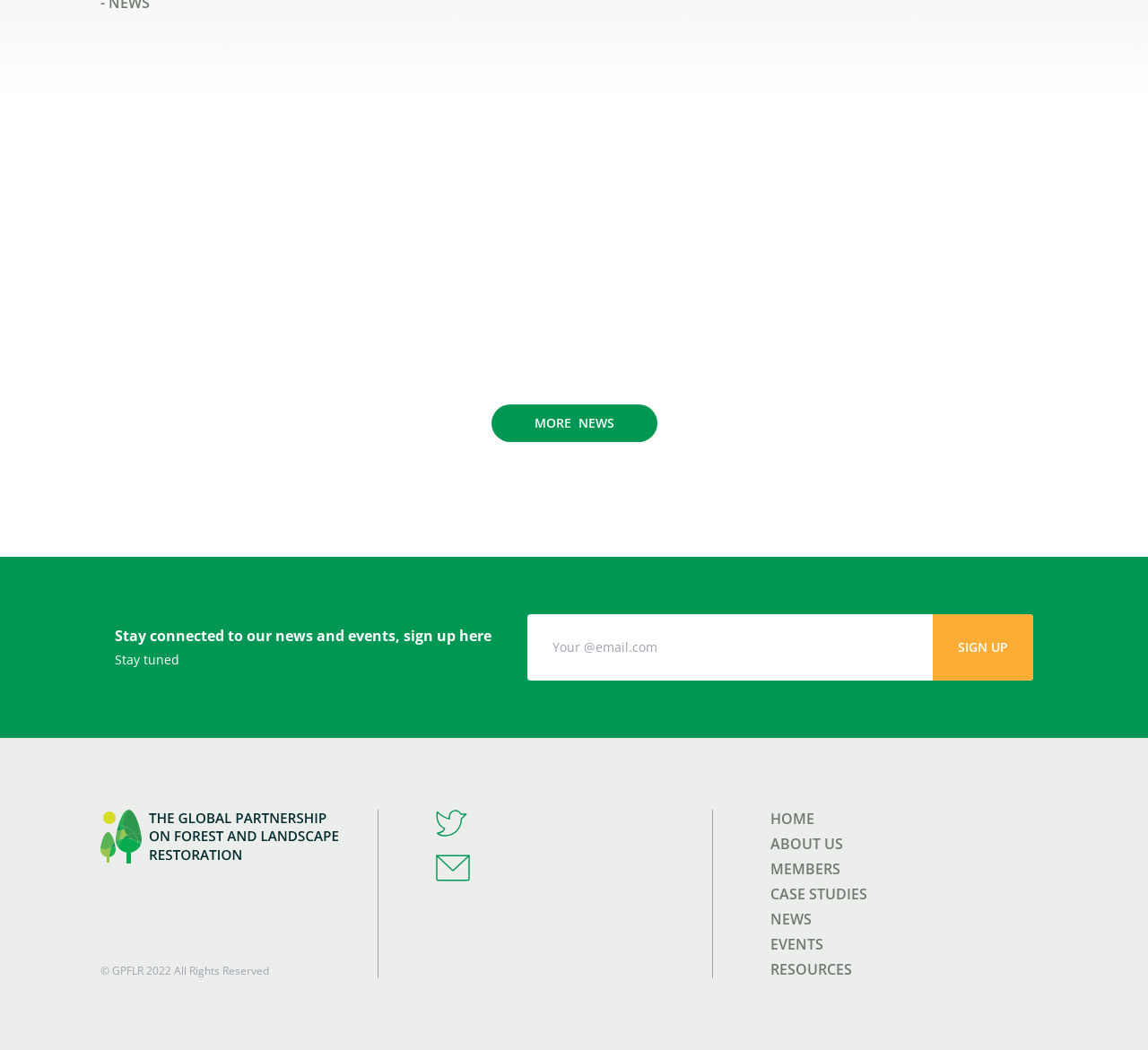What type of organization is GPFLR?
Look at the image and provide a detailed response to the question.

The webpage appears to be related to forest restoration, as evidenced by the main article and the links to other articles and resources on the topic. The copyright notice '© GPFLR 2022 All Rights Reserved' suggests that GPFLR is an organization involved in forest restoration.